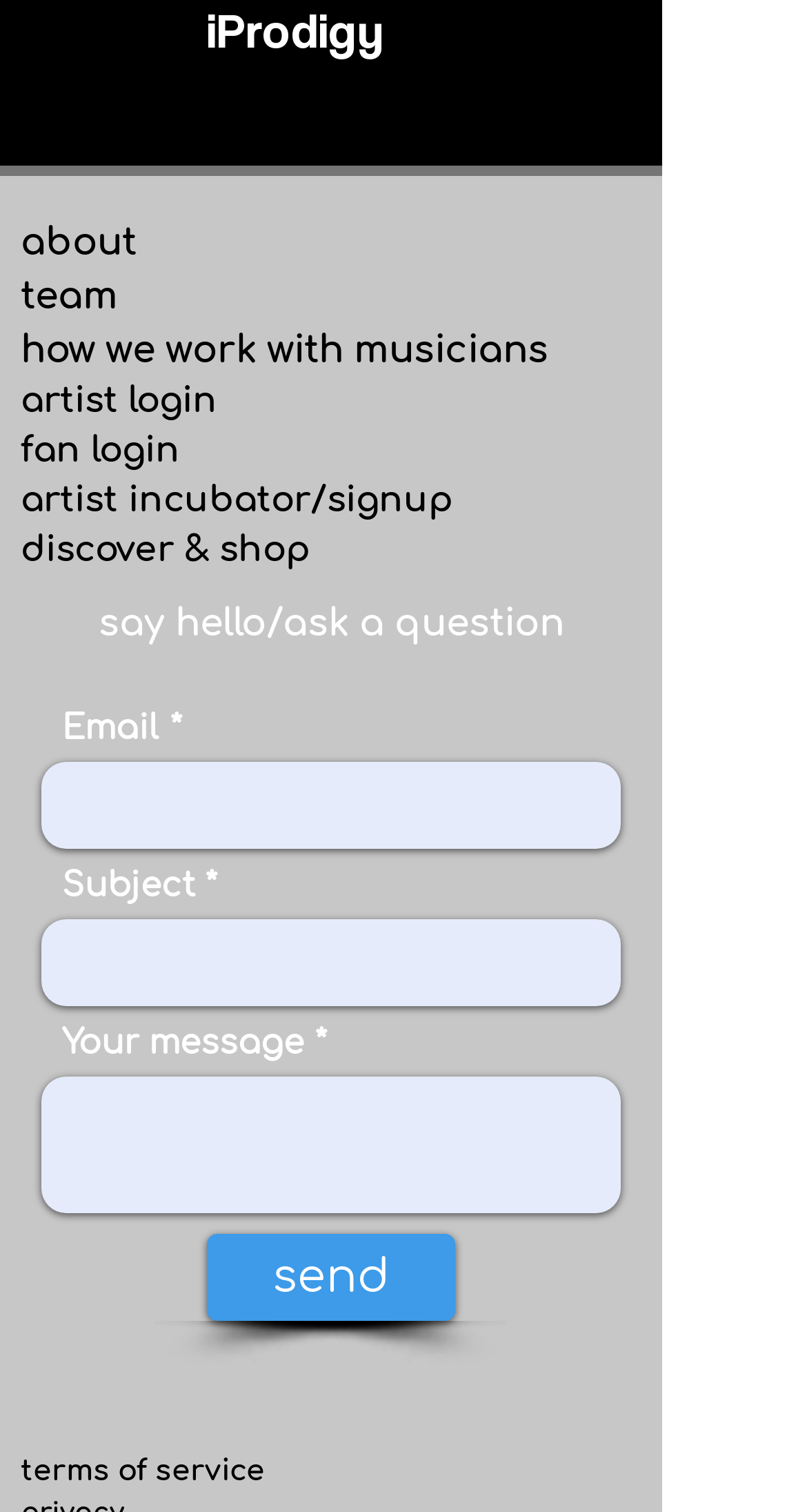From the screenshot, find the bounding box of the UI element matching this description: "alt="Español" title="Español"". Supply the bounding box coordinates in the form [left, top, right, bottom], each a float between 0 and 1.

None